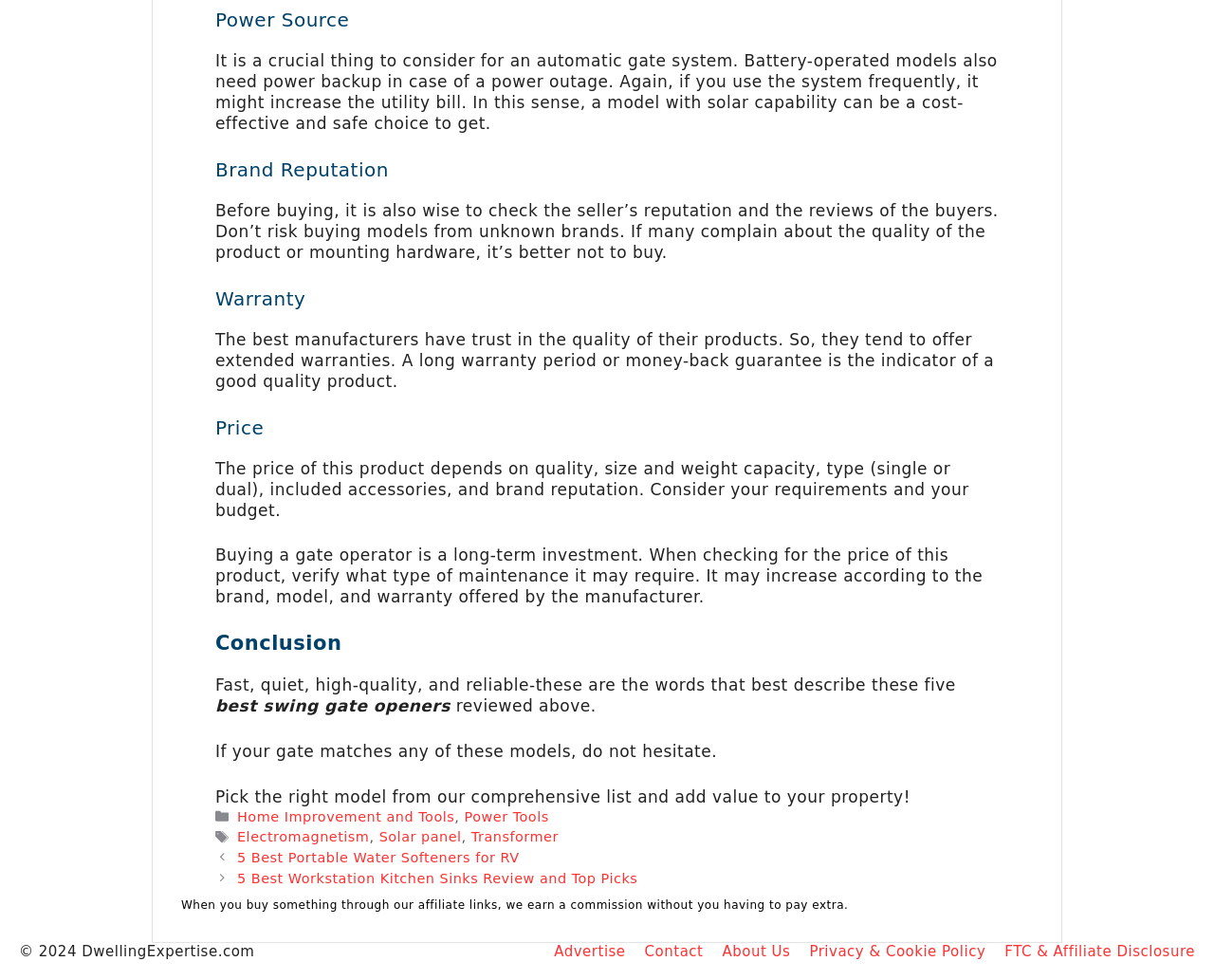Identify the bounding box coordinates of the area that should be clicked in order to complete the given instruction: "Click on 'Power Tools'". The bounding box coordinates should be four float numbers between 0 and 1, i.e., [left, top, right, bottom].

[0.382, 0.832, 0.452, 0.848]